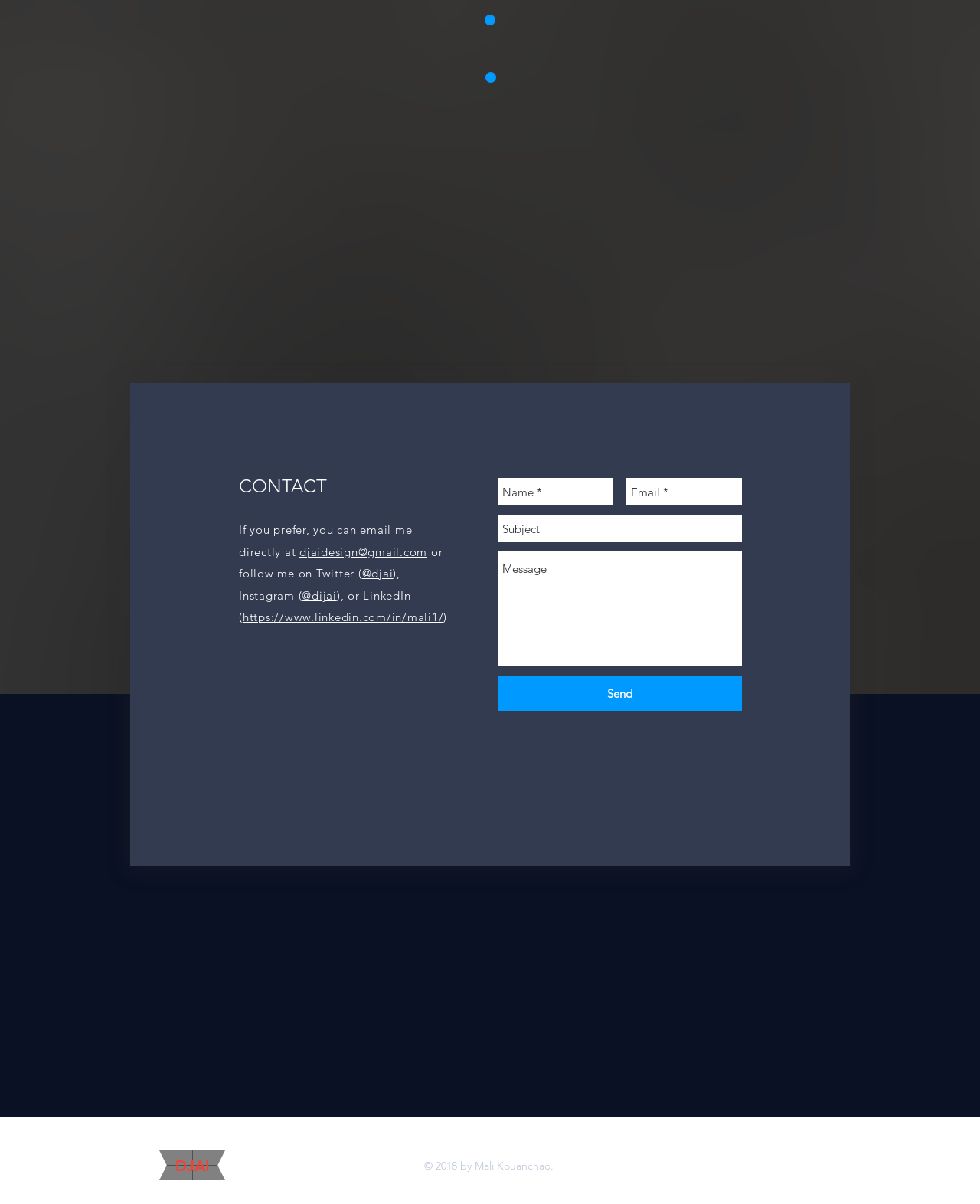Find the bounding box coordinates for the area you need to click to carry out the instruction: "Enter your name in the 'Name' field". The coordinates should be four float numbers between 0 and 1, indicated as [left, top, right, bottom].

[0.508, 0.397, 0.626, 0.42]